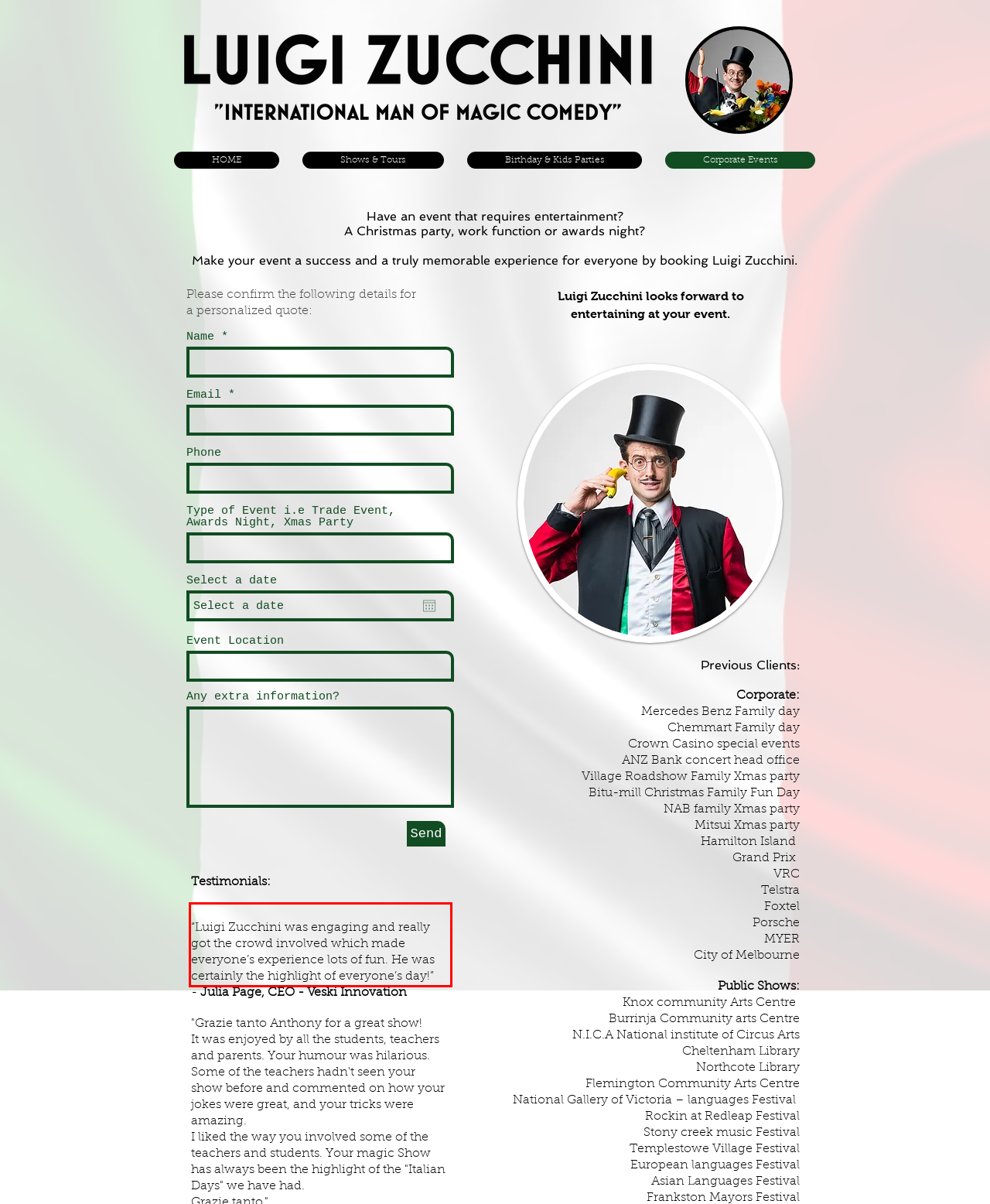You are given a webpage screenshot with a red bounding box around a UI element. Extract and generate the text inside this red bounding box.

“Luigi Zucchini was engaging and really got the crowd involved which made everyone’s experience lots of fun. He was certainly the highlight of everyone’s day!”